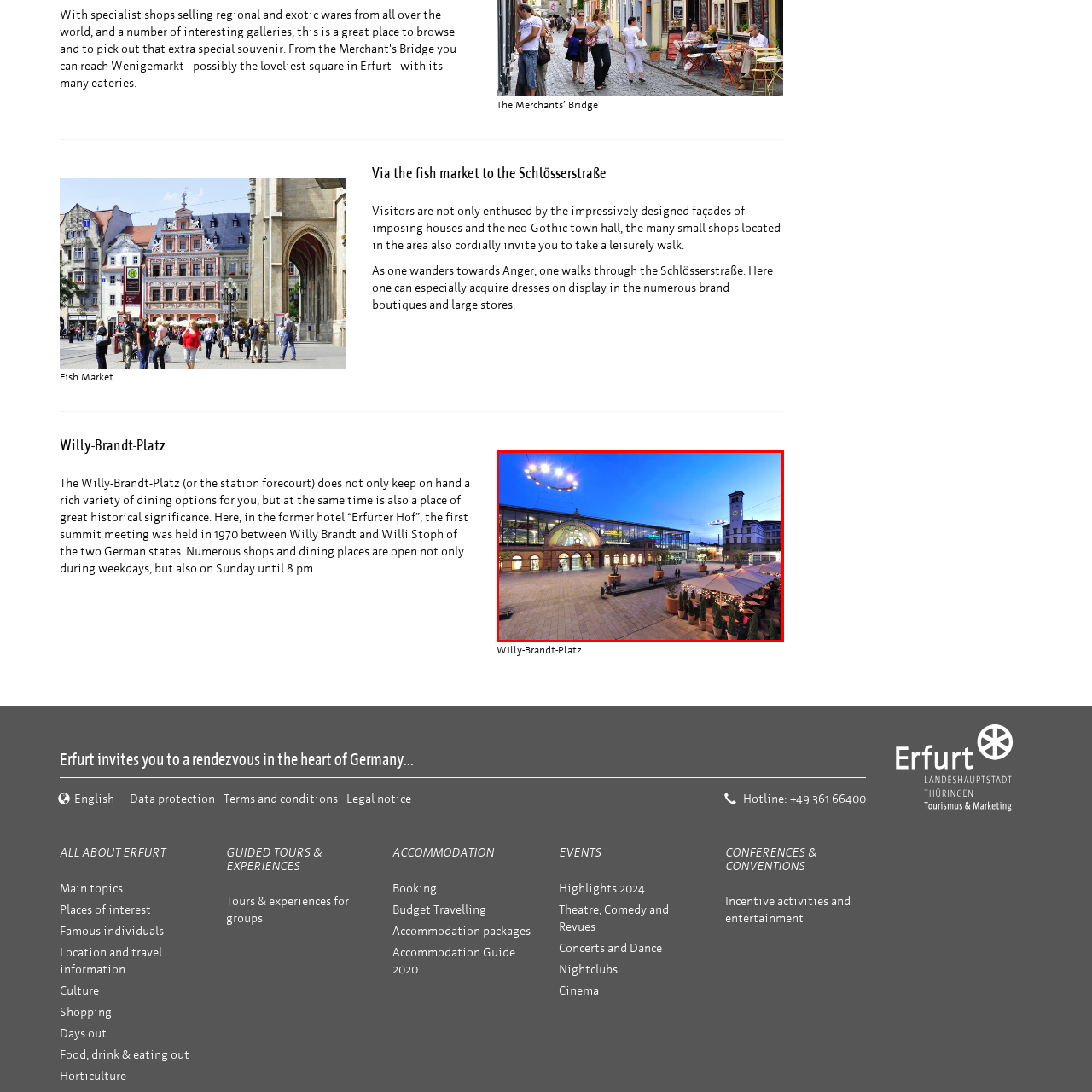What is the former use of the building with a glass facade?
Please carefully analyze the image highlighted by the red bounding box and give a thorough response based on the visual information contained within that section.

The caption describes the building with a glass facade as the former train station, which is now a part of the vibrant Willy-Brandt-Platz.